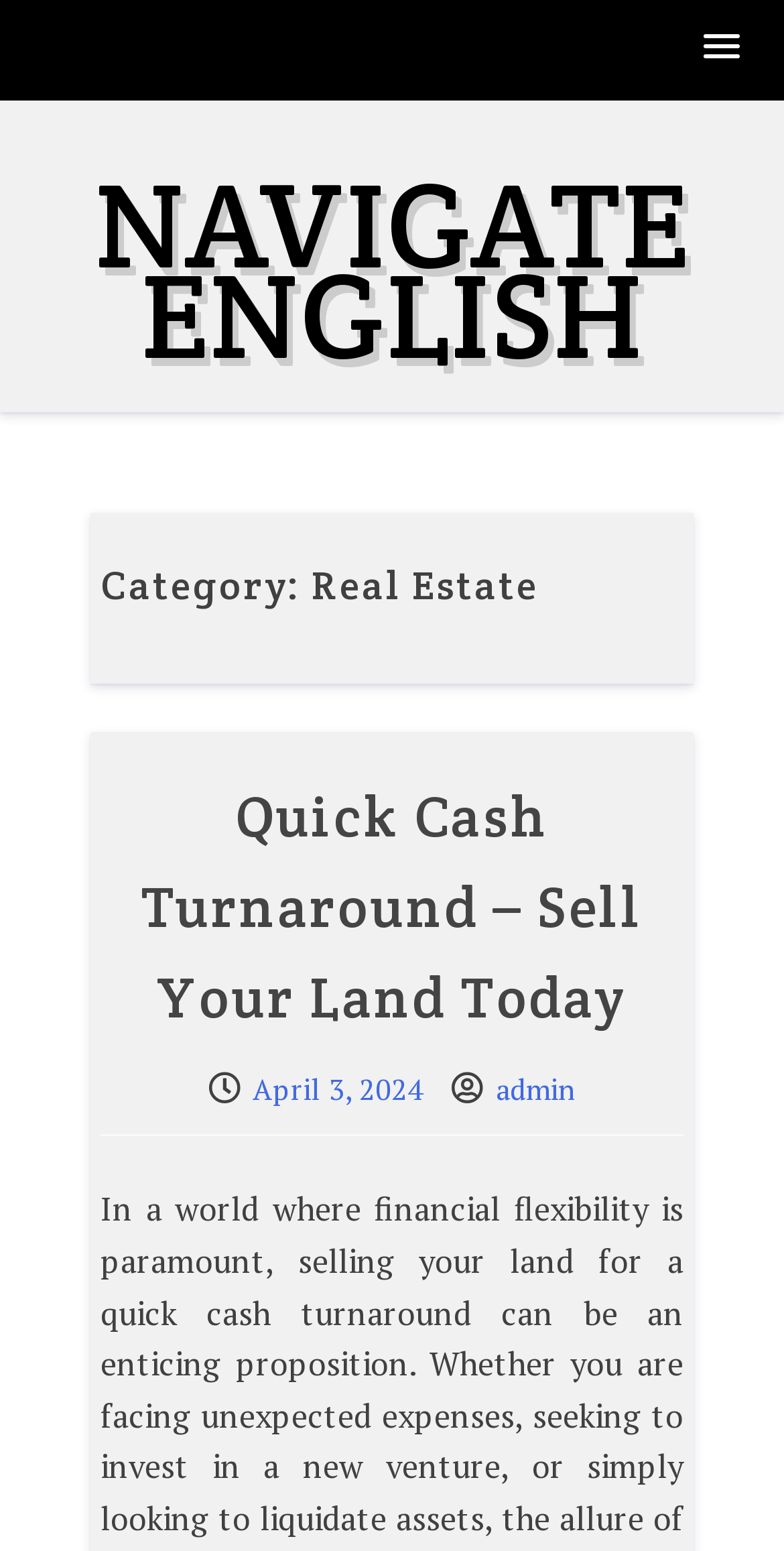From the element description Book Now, predict the bounding box coordinates of the UI element. The coordinates must be specified in the format (top-left x, top-left y, bottom-right x, bottom-right y) and should be within the 0 to 1 range.

None